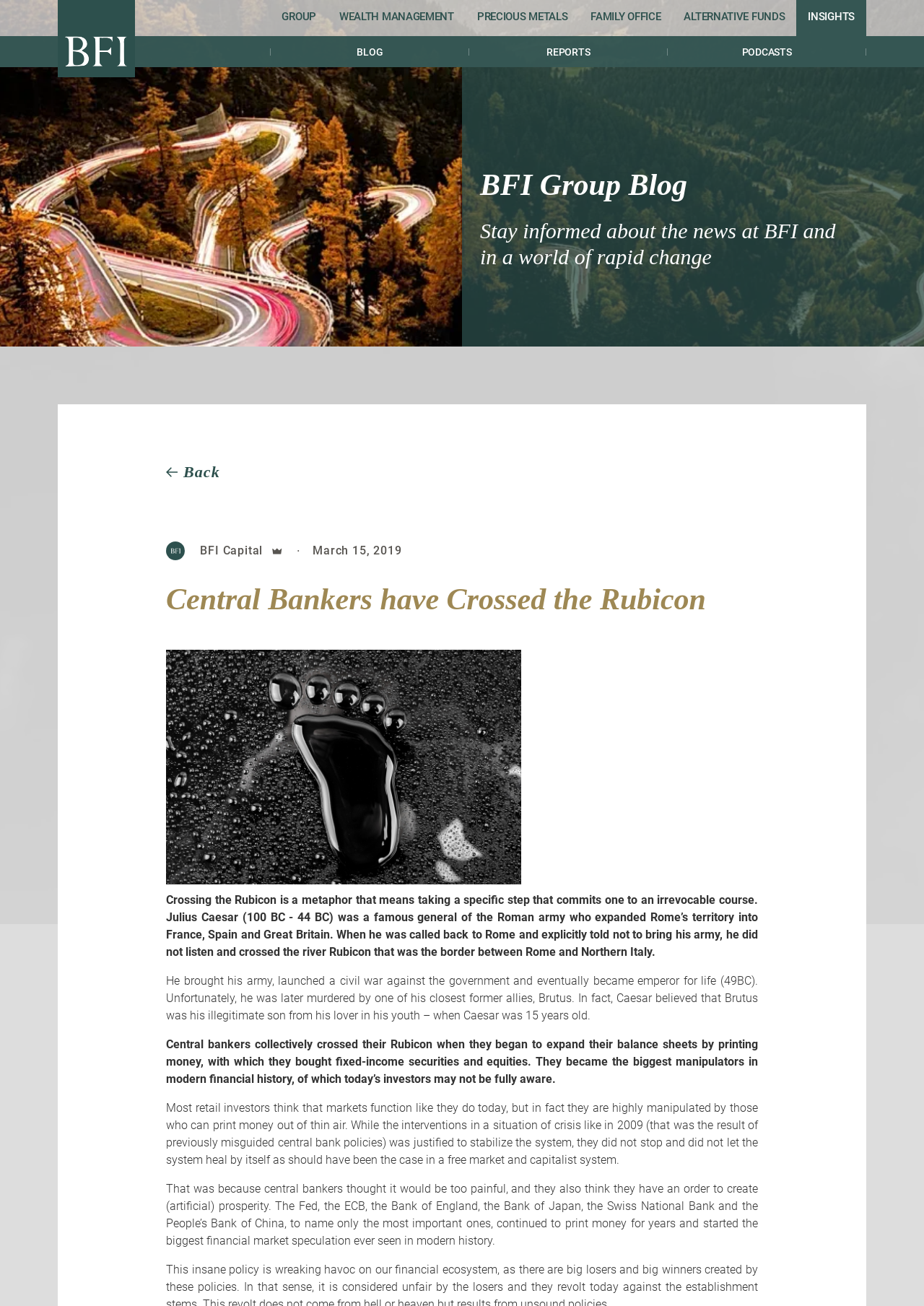Please find the bounding box coordinates of the element that you should click to achieve the following instruction: "click home". The coordinates should be presented as four float numbers between 0 and 1: [left, top, right, bottom].

[0.062, 0.0, 0.146, 0.059]